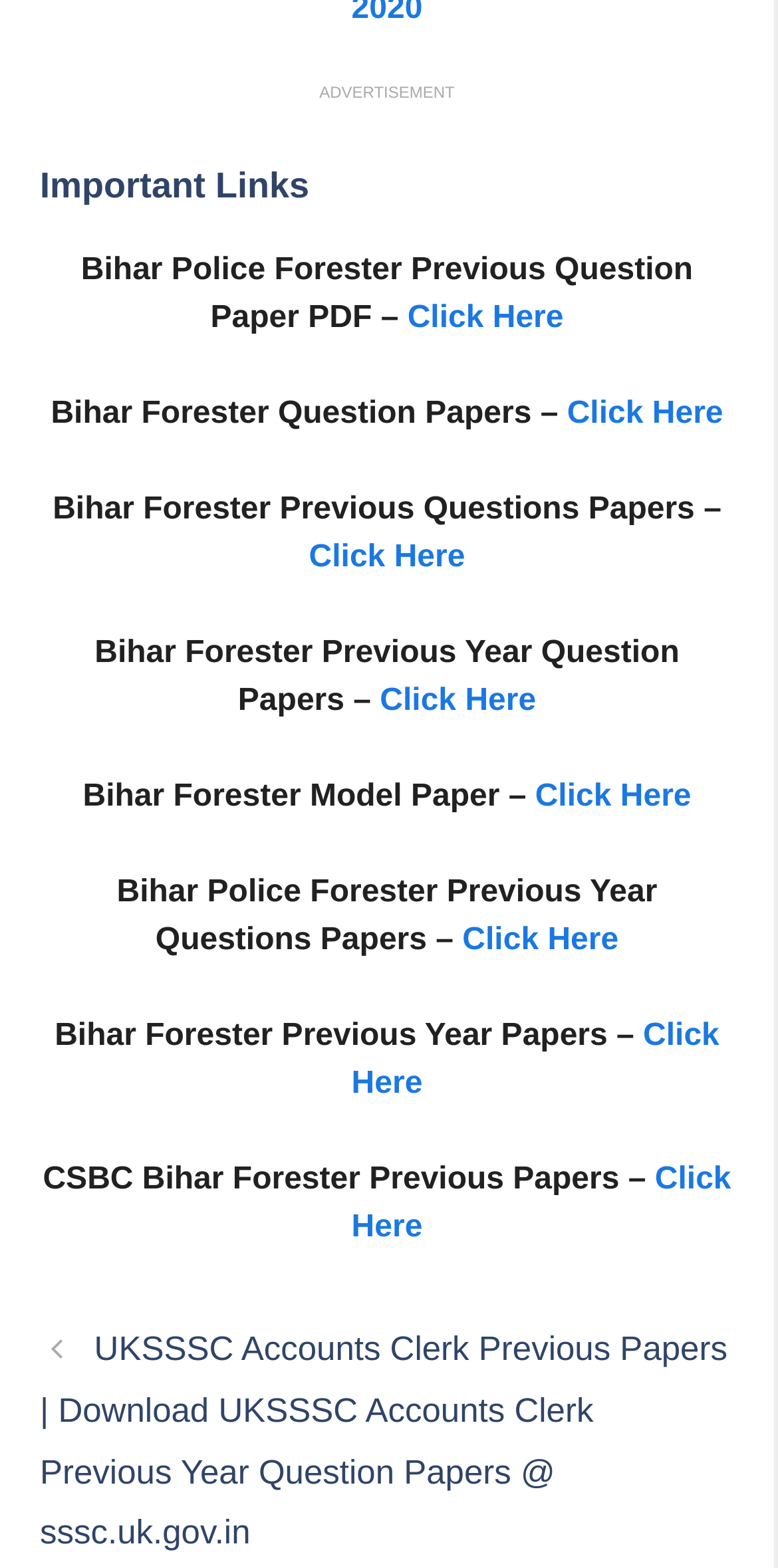What is the category of links on this webpage?
Using the image, answer in one word or phrase.

Bihar Forester Question Papers